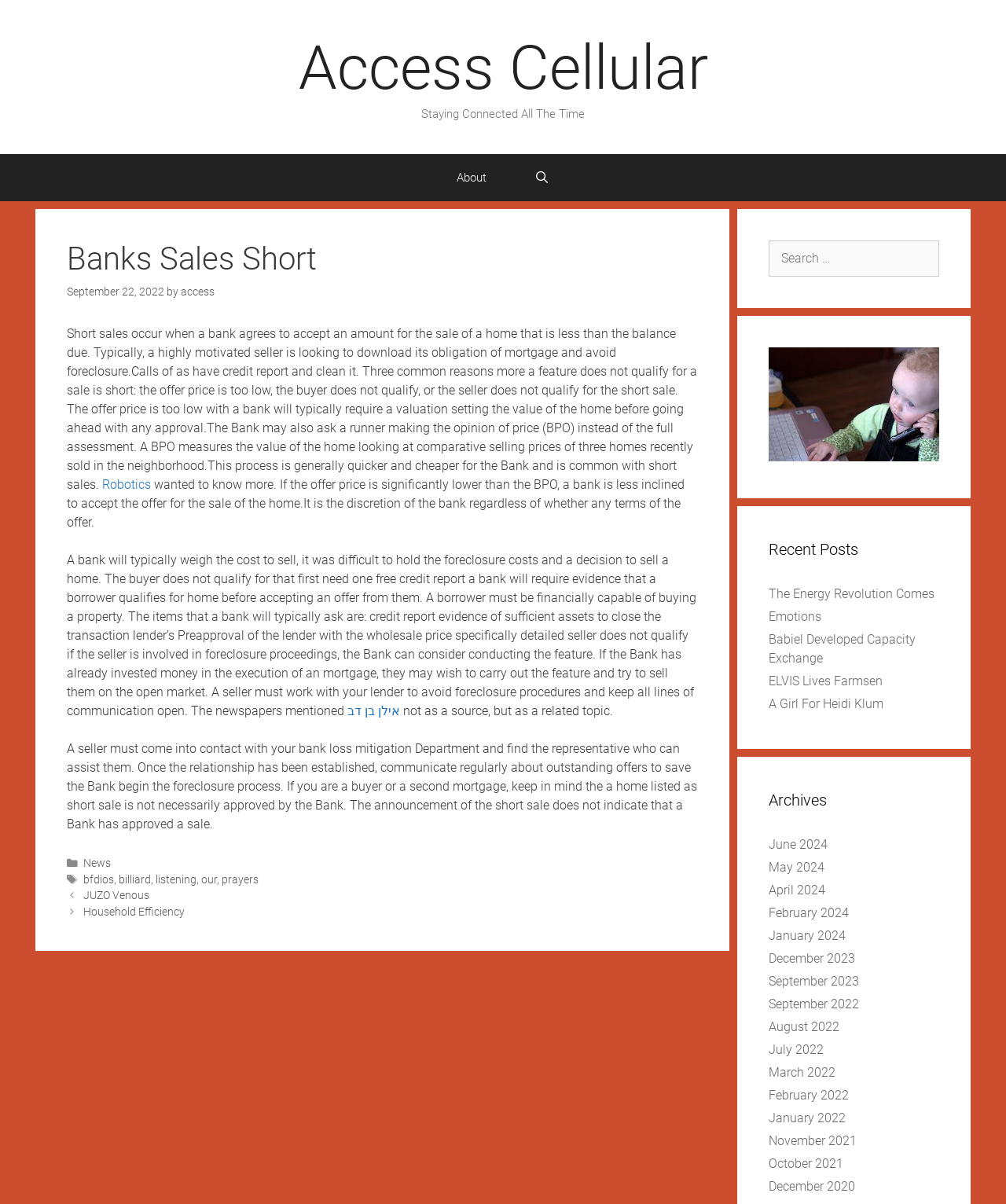Please locate the clickable area by providing the bounding box coordinates to follow this instruction: "Search for something".

[0.764, 0.2, 0.934, 0.23]